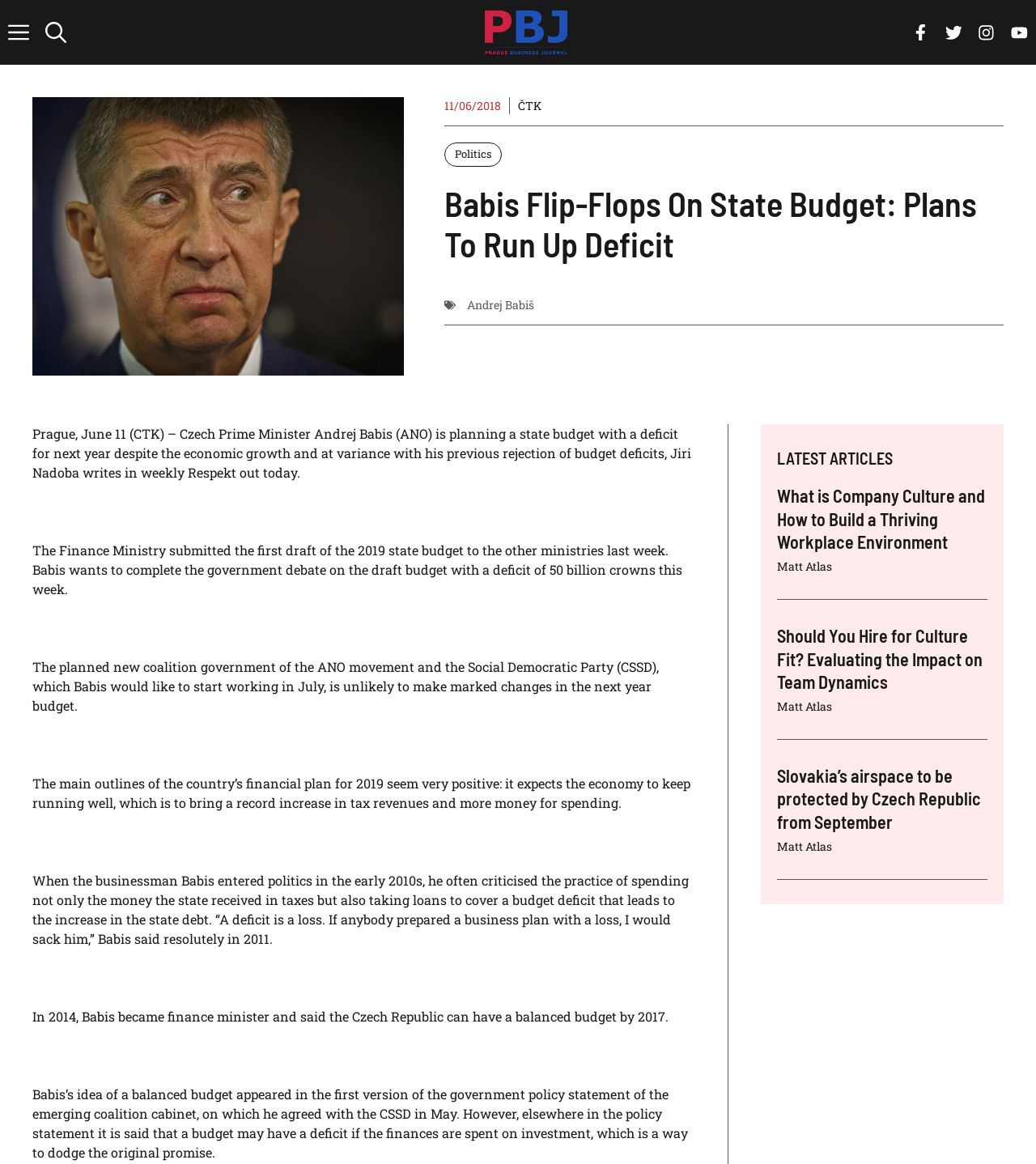Locate the bounding box coordinates of the element that should be clicked to execute the following instruction: "Open search".

[0.036, 0.0, 0.072, 0.056]